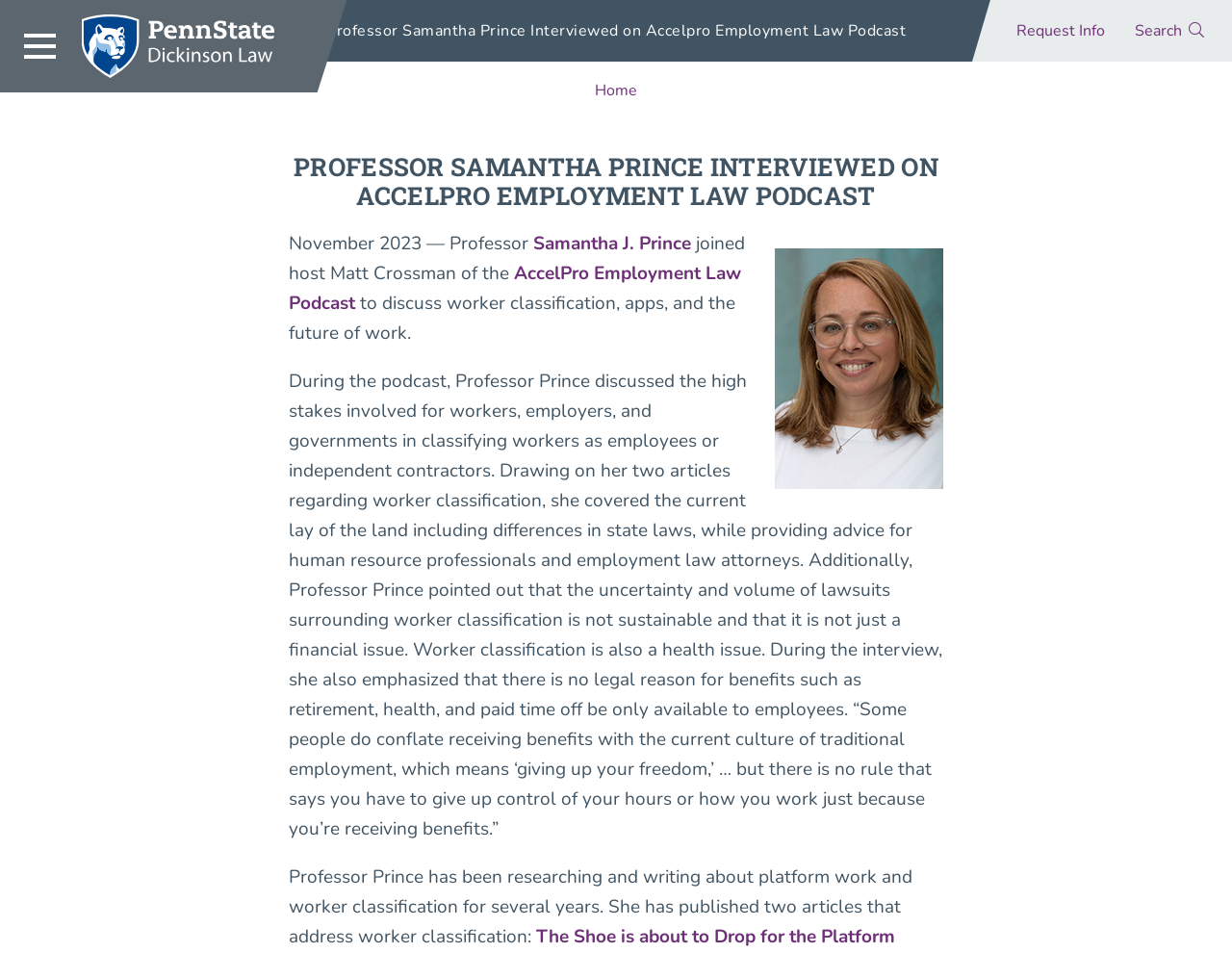Based on the element description, predict the bounding box coordinates (top-left x, top-left y, bottom-right x, bottom-right y) for the UI element in the screenshot: AccelPro Employment Law Podcast

[0.234, 0.273, 0.602, 0.331]